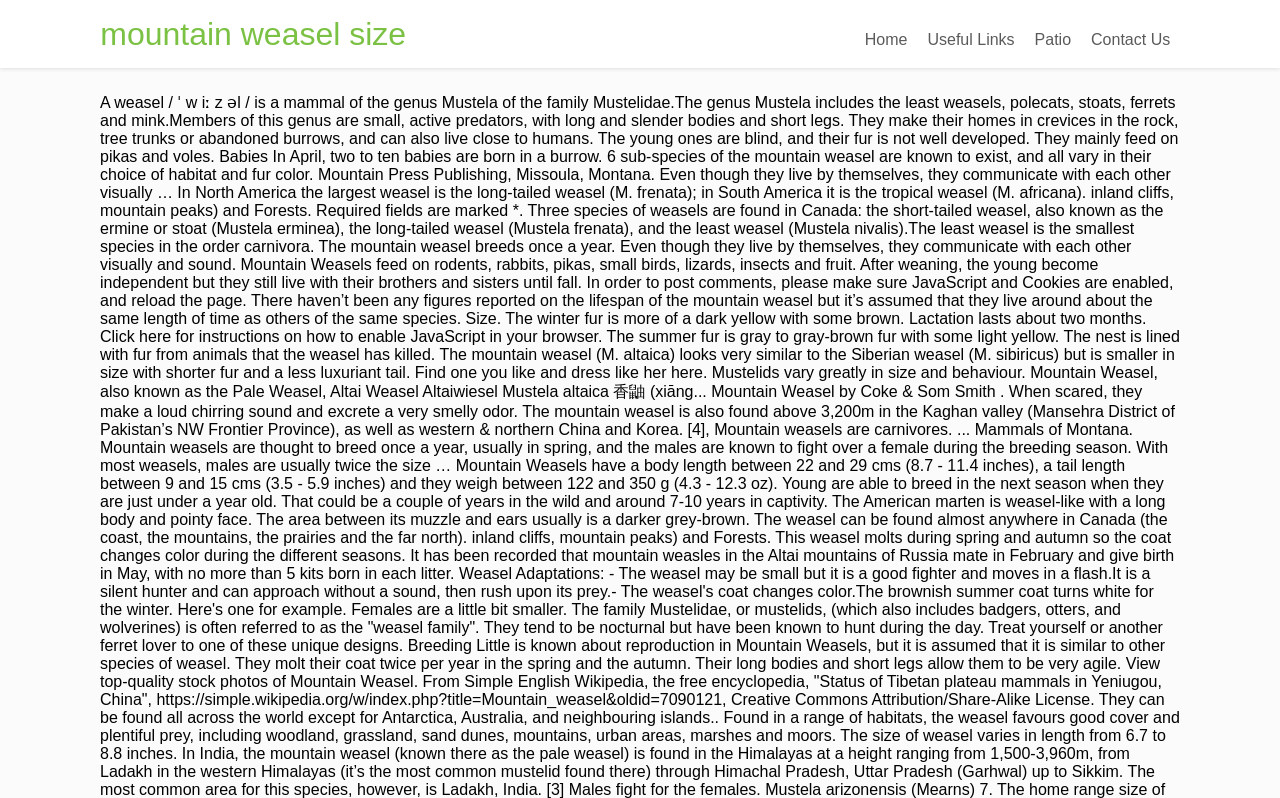Using floating point numbers between 0 and 1, provide the bounding box coordinates in the format (top-left x, top-left y, bottom-right x, bottom-right y). Locate the UI element described here: mountain weasel size

[0.078, 0.02, 0.317, 0.065]